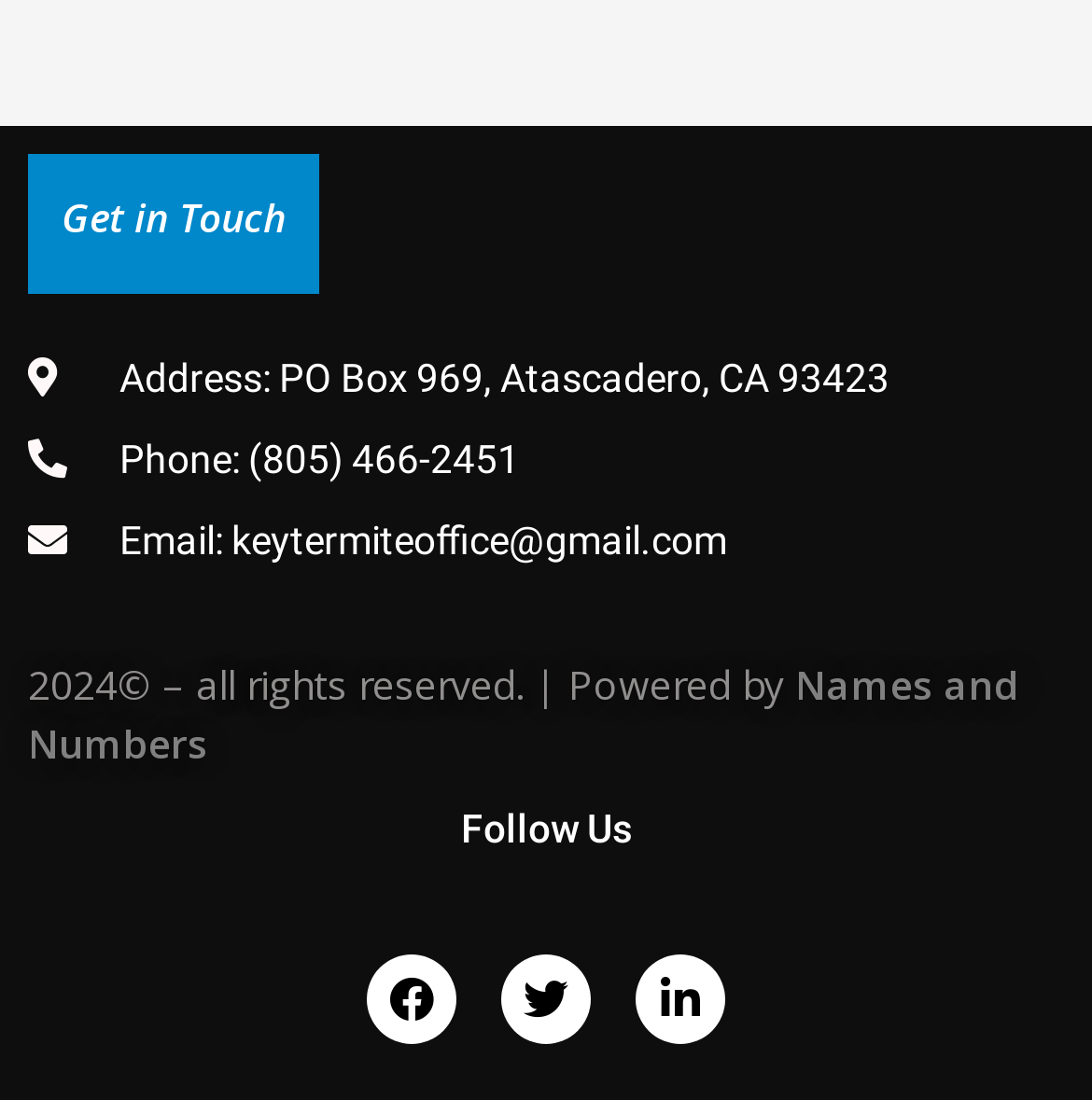What is the email address of the company?
Please provide a single word or phrase in response based on the screenshot.

keytermiteoffice@gmail.com